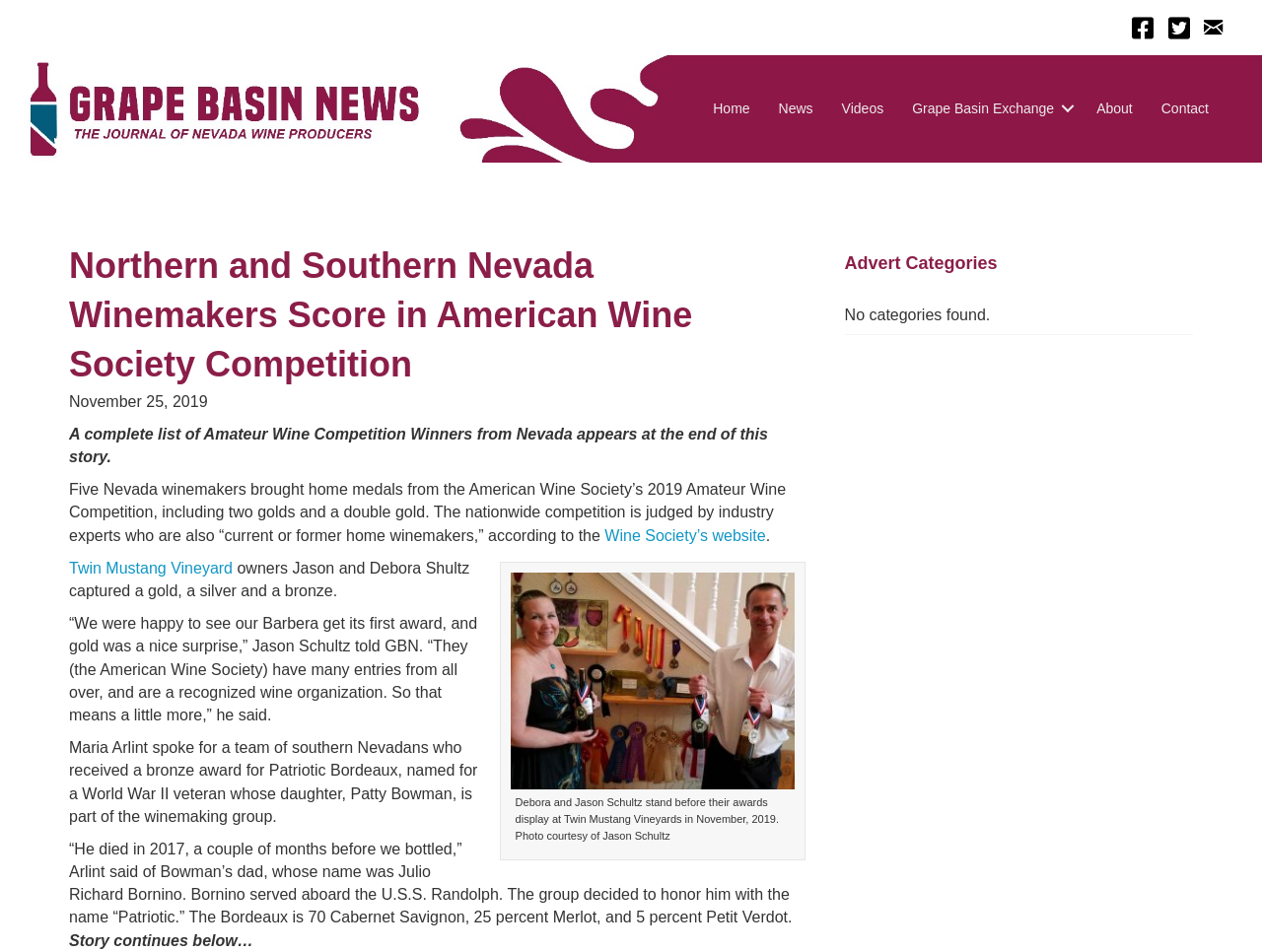Answer the question with a single word or phrase: 
What is the name of the vineyard owned by Jason and Debora Schultz?

Twin Mustang Vineyards